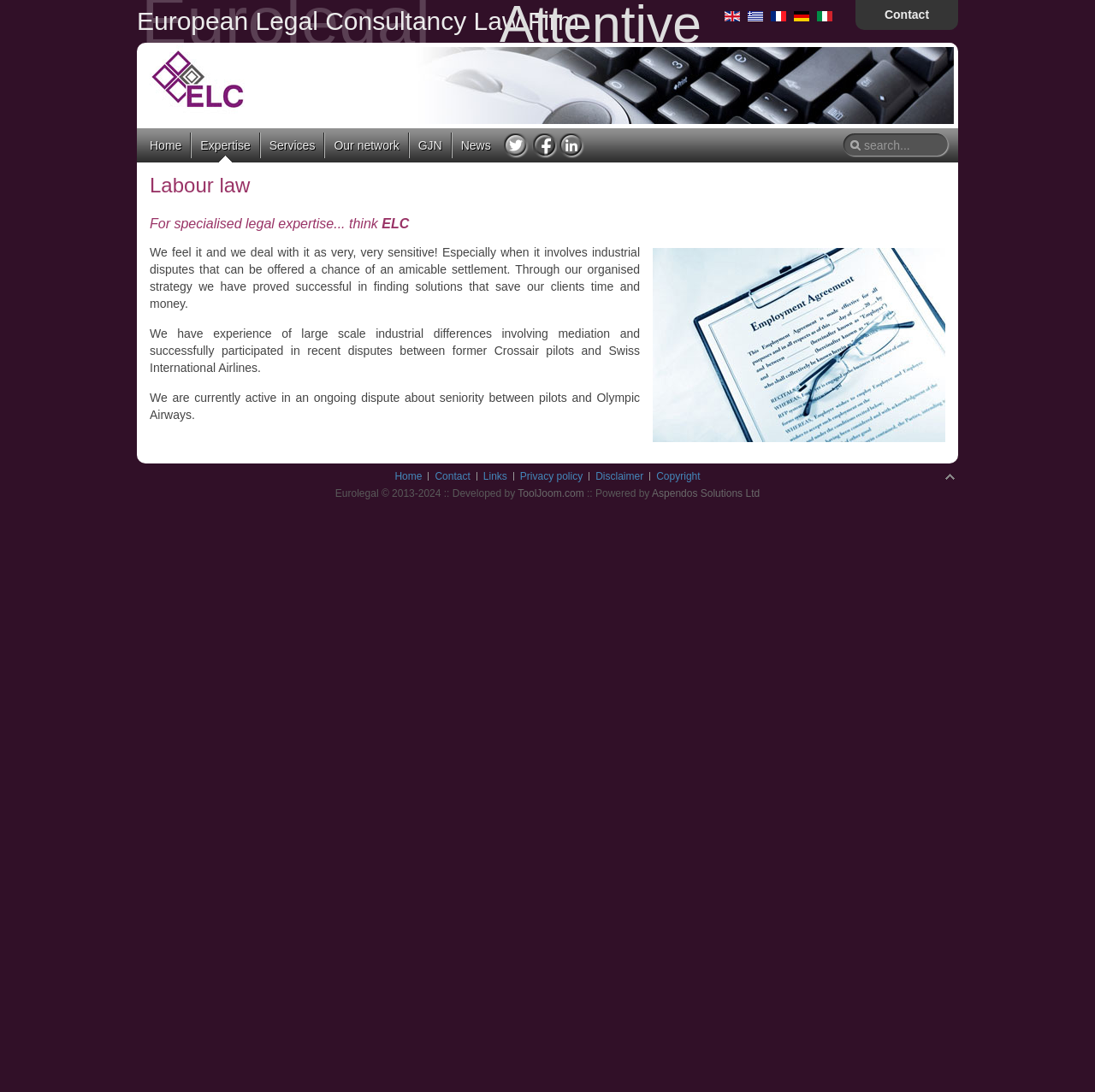Please pinpoint the bounding box coordinates for the region I should click to adhere to this instruction: "Search for something".

[0.789, 0.122, 0.855, 0.144]